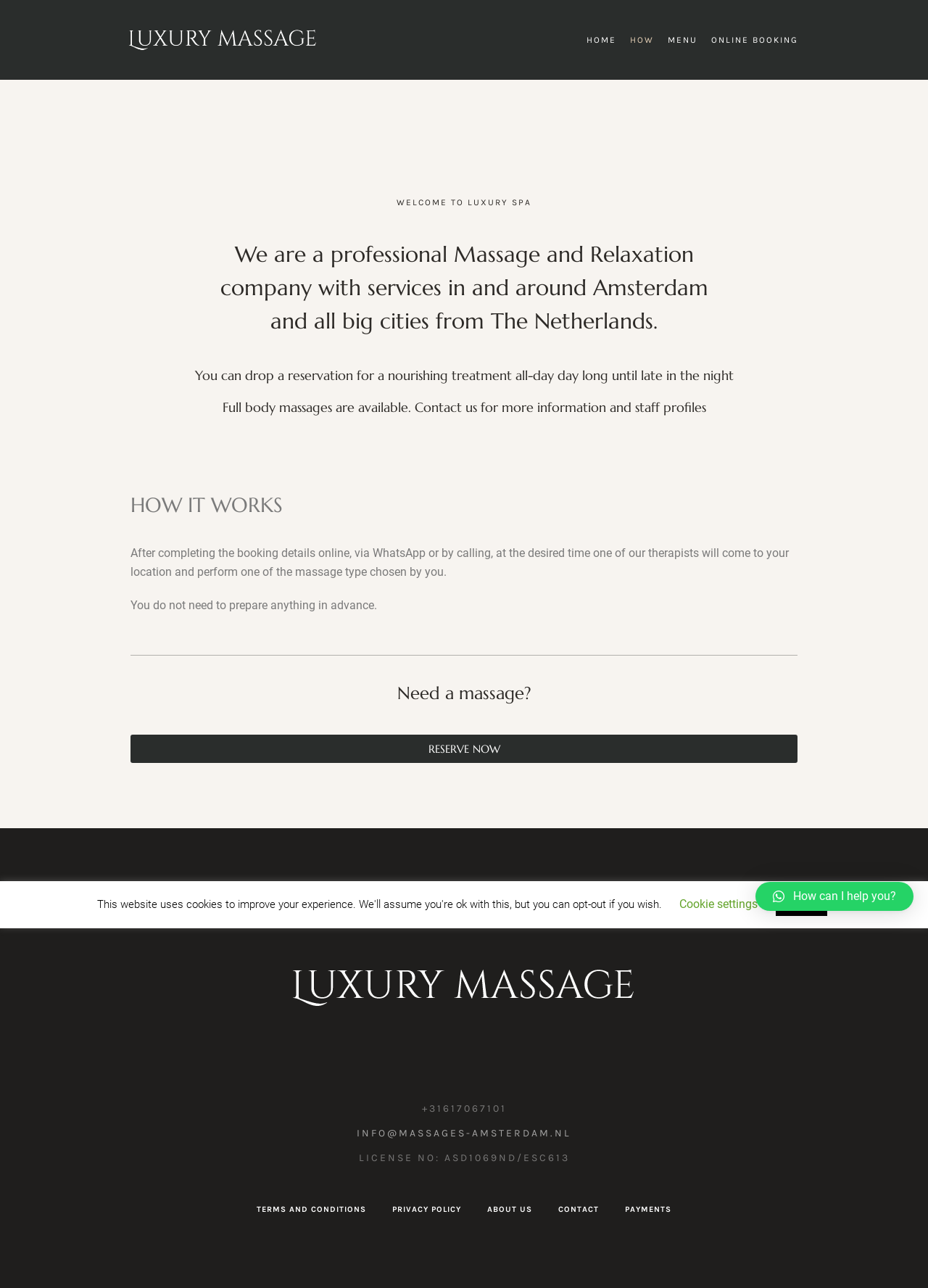What is the phone number of the company?
Using the image as a reference, answer the question with a short word or phrase.

+31617067101